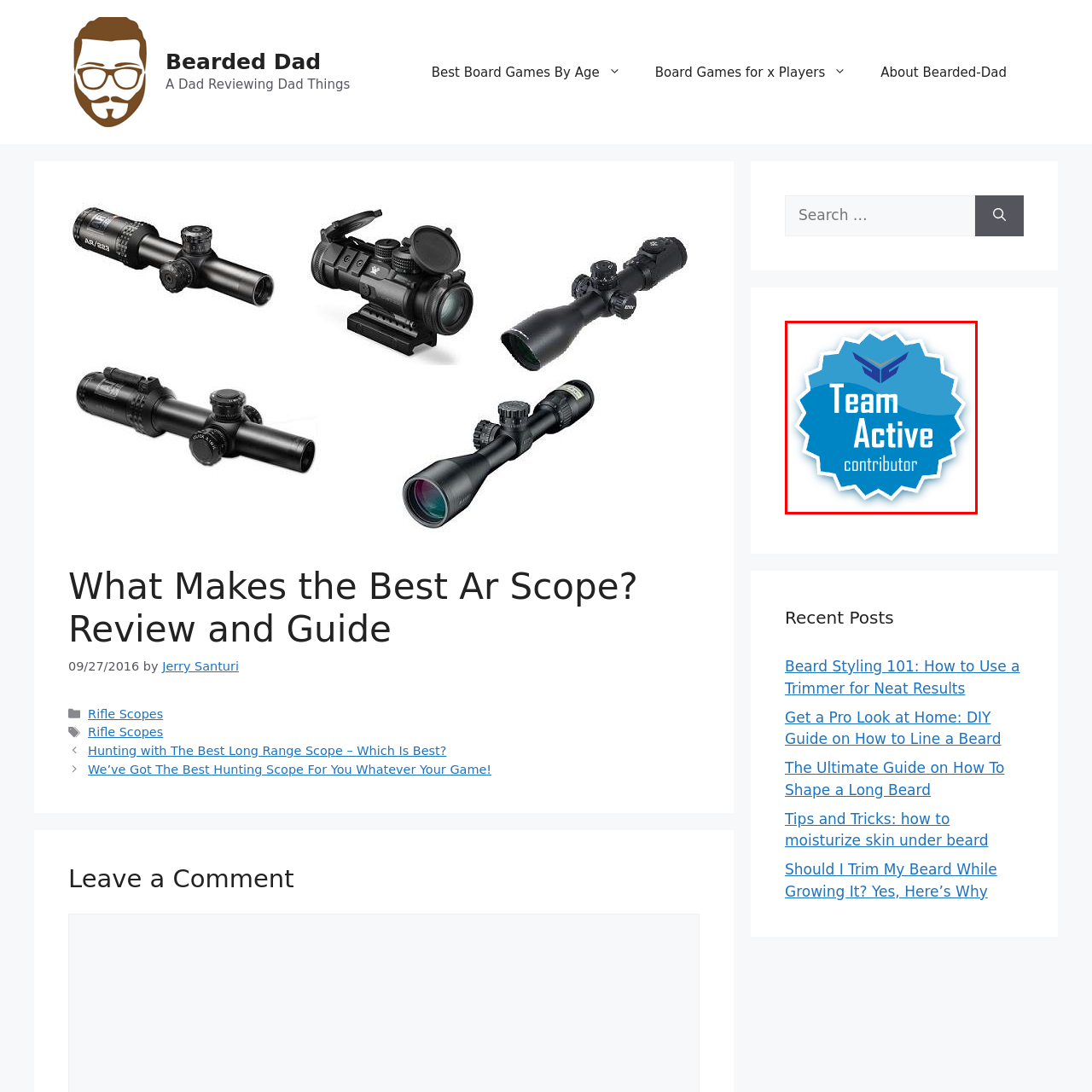What is the purpose of the badge?
Inspect the image area outlined by the red bounding box and deliver a detailed response to the question, based on the elements you observe.

The badge is likely used to recognize individuals who are actively contributing to a community or platform, emphasizing their engagement and participation.